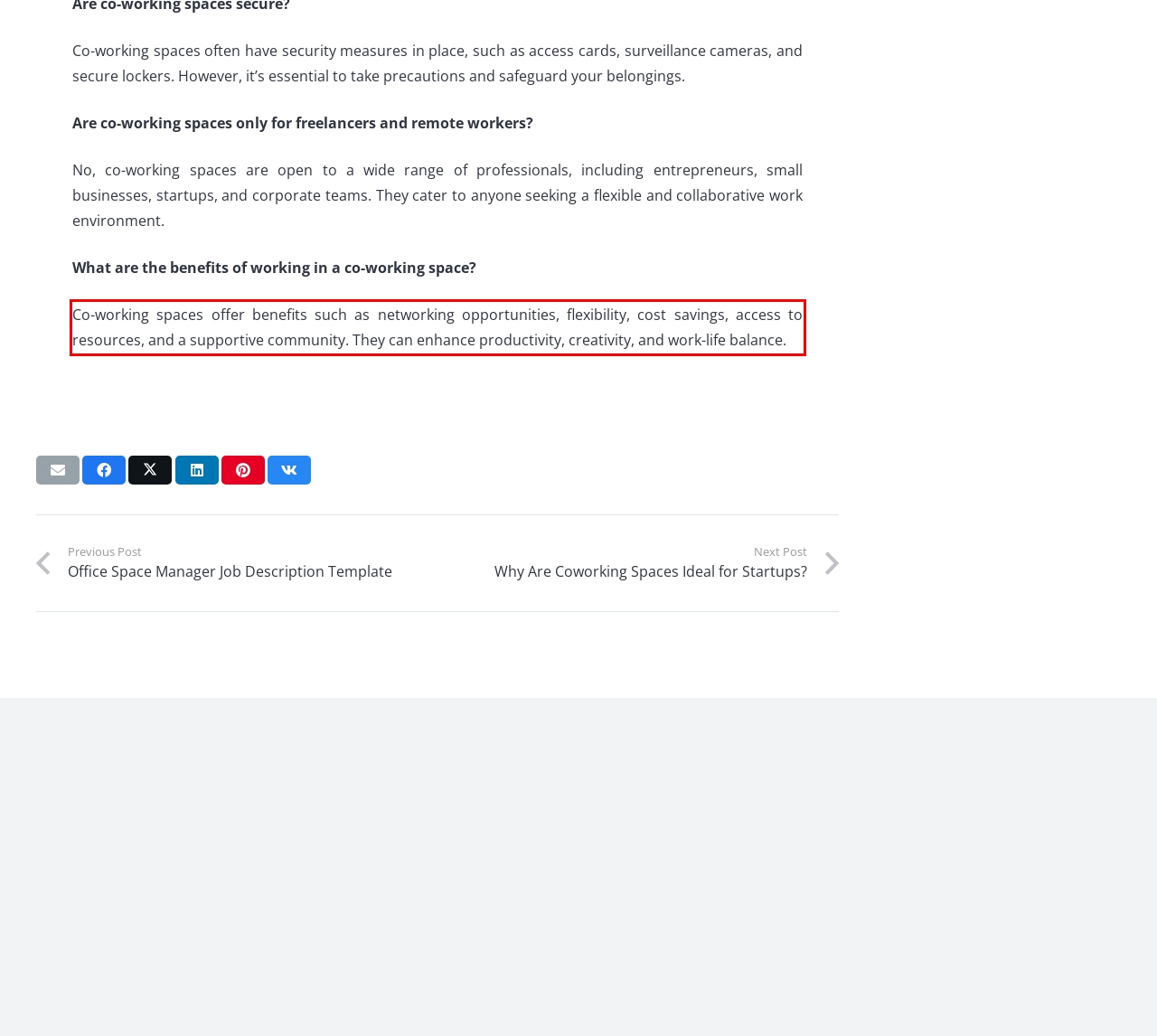Examine the webpage screenshot, find the red bounding box, and extract the text content within this marked area.

Co-working spaces offer benefits such as networking opportunities, flexibility, cost savings, access to resources, and a supportive community. They can enhance productivity, creativity, and work-life balance.